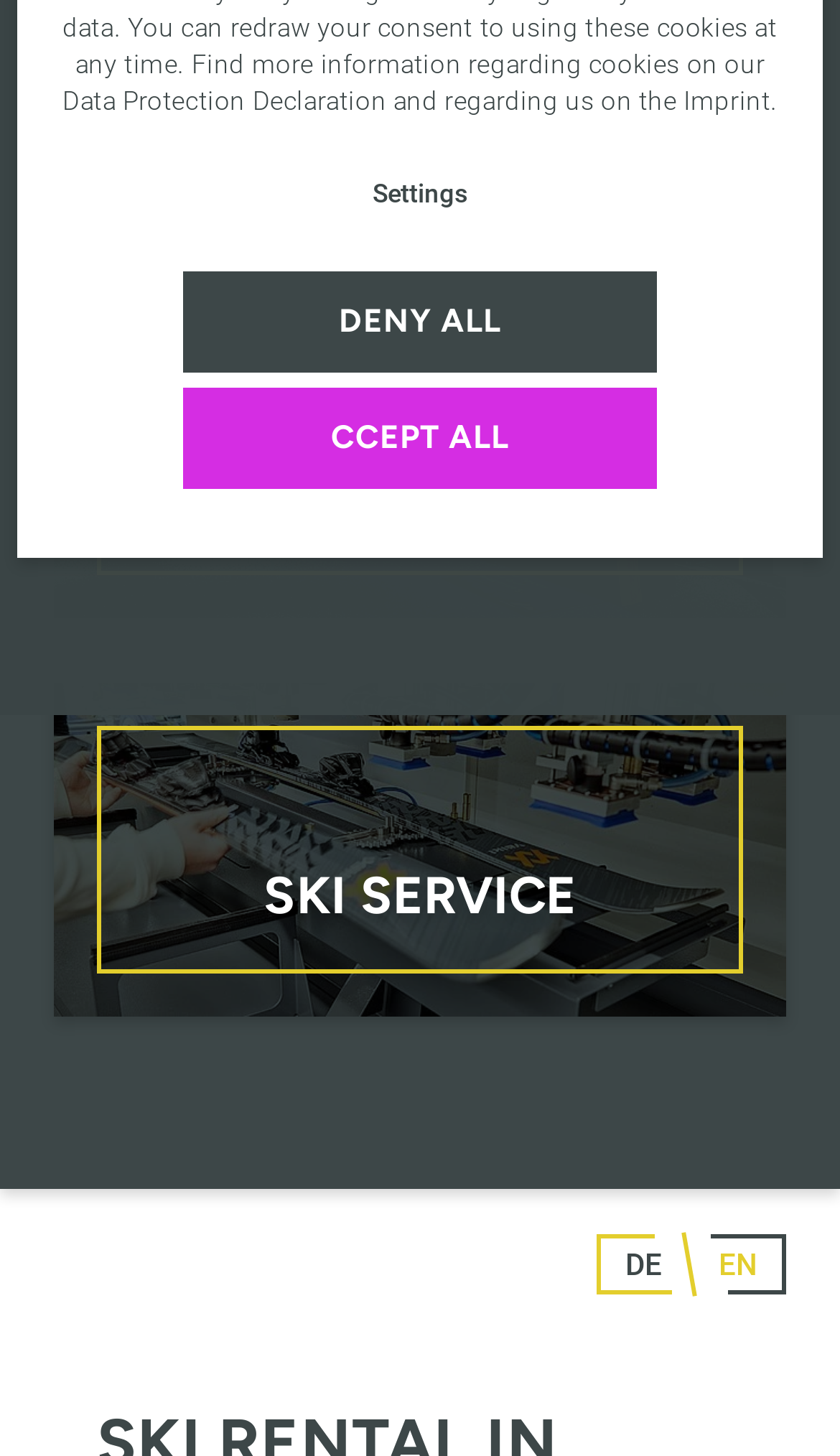Given the description Imprint, predict the bounding box coordinates of the UI element. Ensure the coordinates are in the format (top-left x, top-left y, bottom-right x, bottom-right y) and all values are between 0 and 1.

[0.814, 0.059, 0.917, 0.08]